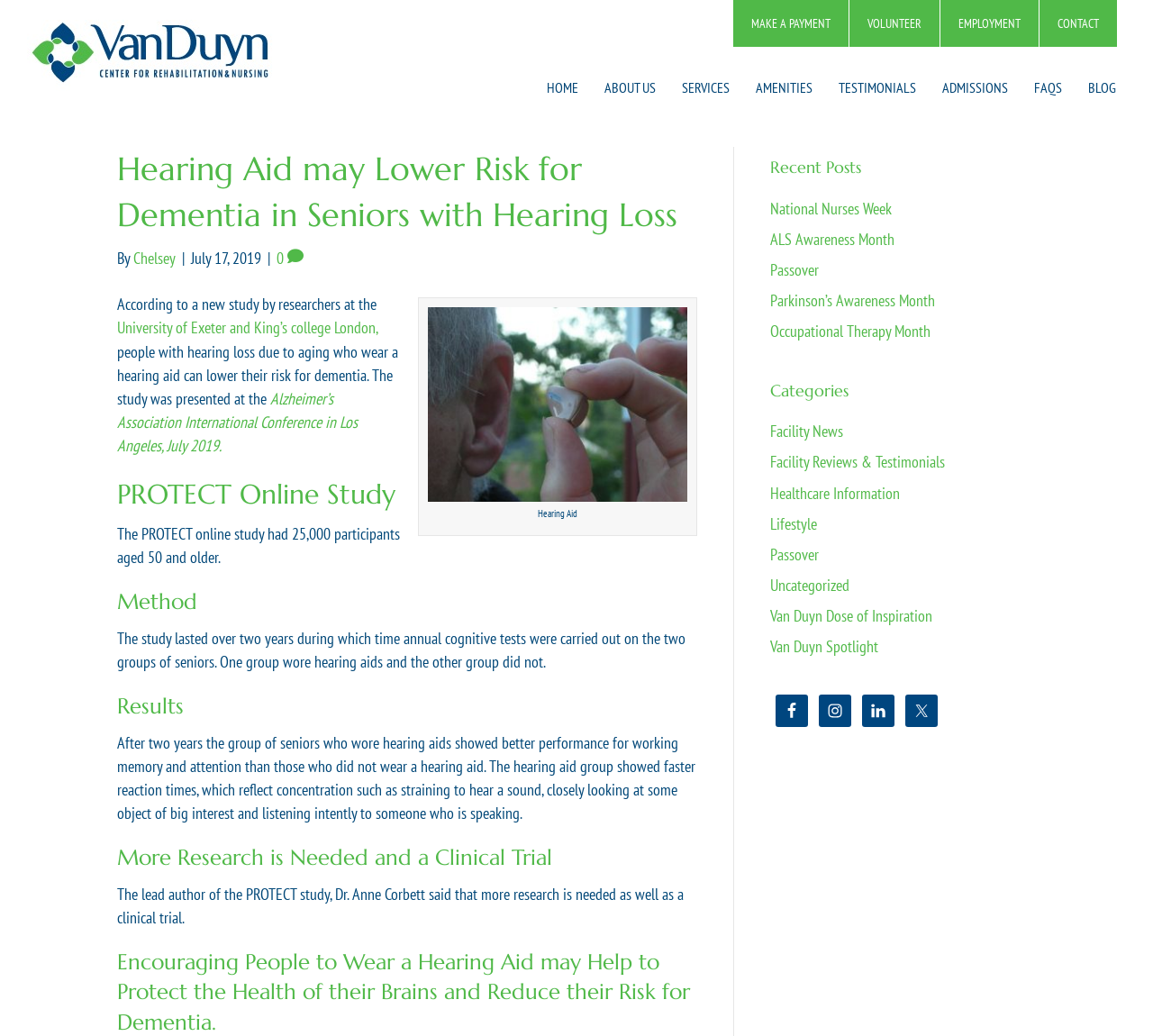What is the name of the conference where the study was presented?
Give a single word or phrase as your answer by examining the image.

Alzheimer's Association International Conference